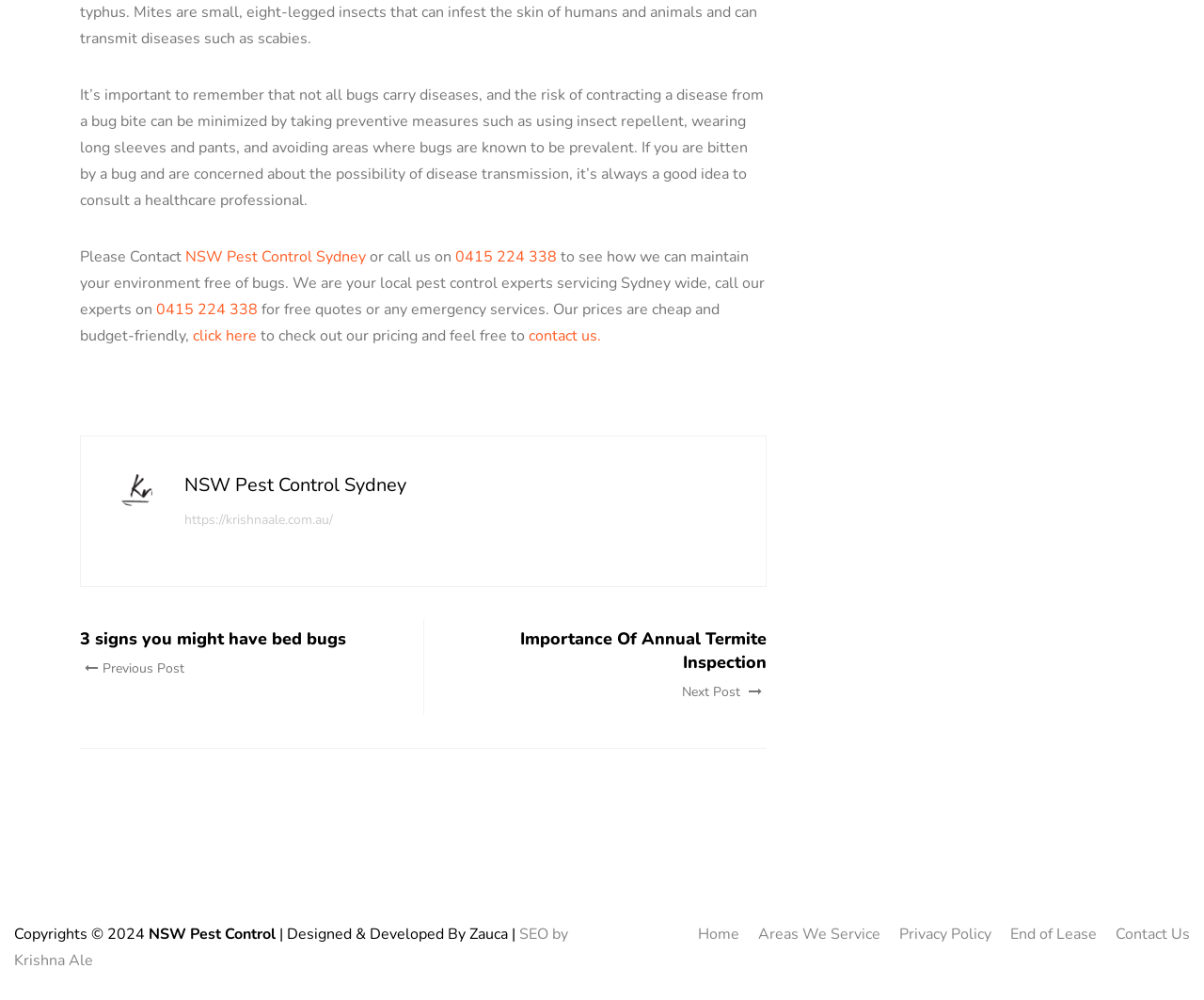Using the provided element description, identify the bounding box coordinates as (top-left x, top-left y, bottom-right x, bottom-right y). Ensure all values are between 0 and 1. Description: Contact Us

[0.927, 0.924, 0.988, 0.945]